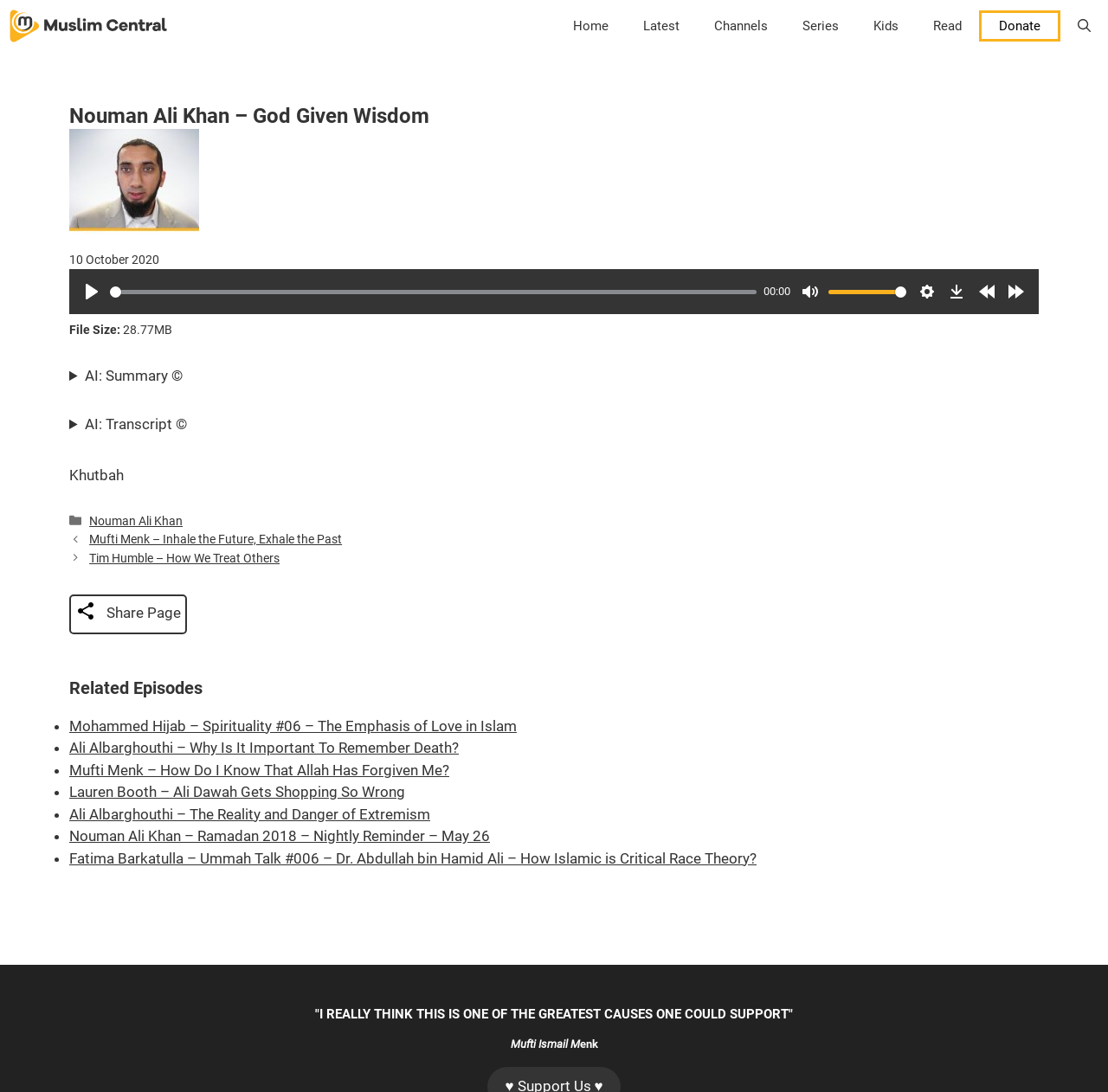Extract the text of the main heading from the webpage.

Nouman Ali Khan – God Given Wisdom